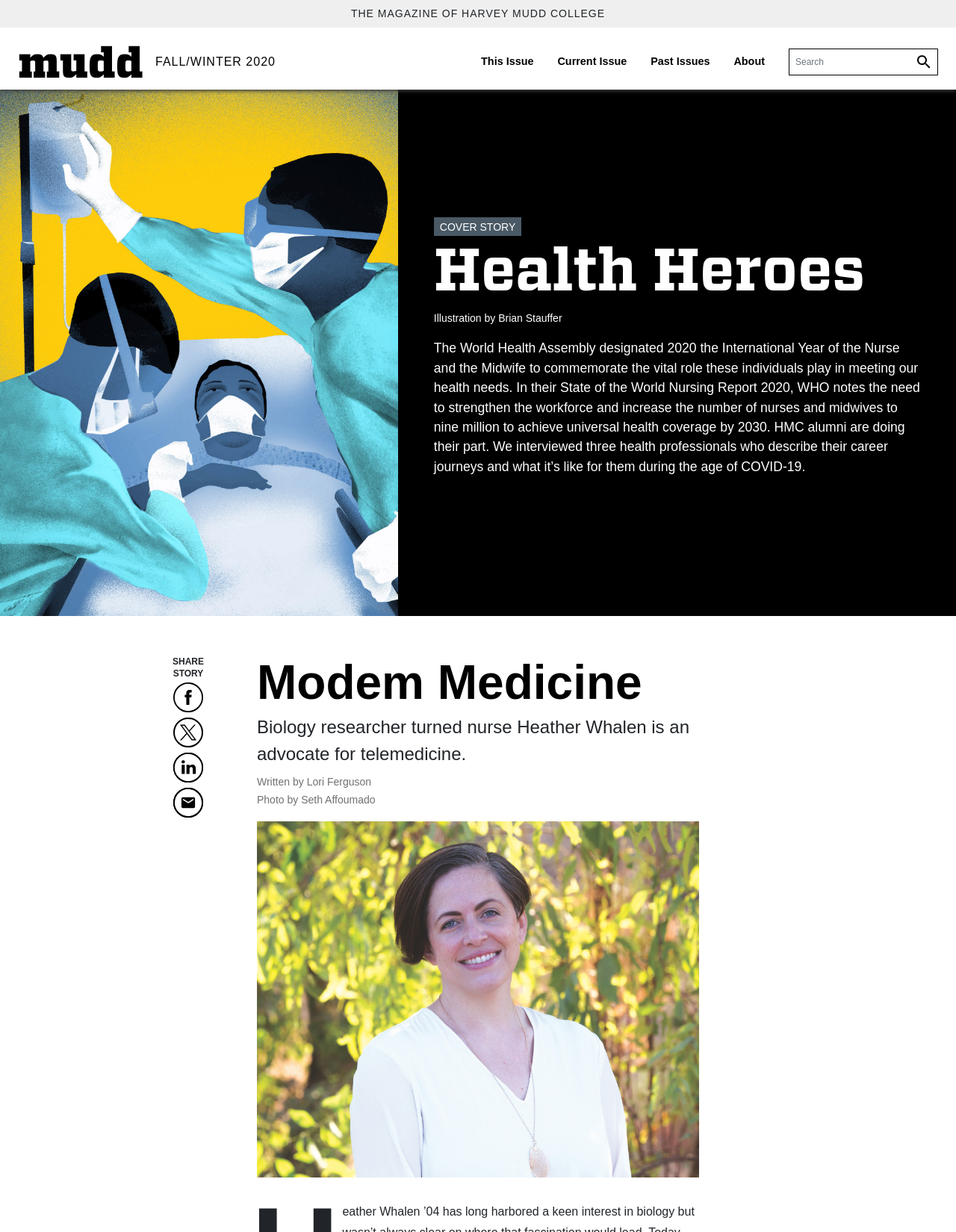Locate the bounding box coordinates of the clickable region necessary to complete the following instruction: "Share story on Facebook". Provide the coordinates in the format of four float numbers between 0 and 1, i.e., [left, top, right, bottom].

[0.181, 0.554, 0.212, 0.578]